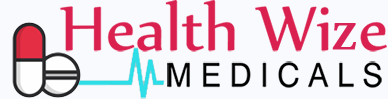By analyzing the image, answer the following question with a detailed response: What is the font style of 'MEDICALS'?

The caption states that the word 'MEDICALS' is displayed in a sleek, modern black font, which provides a contrast to the bold, vibrant red typography of 'Health Wize'.